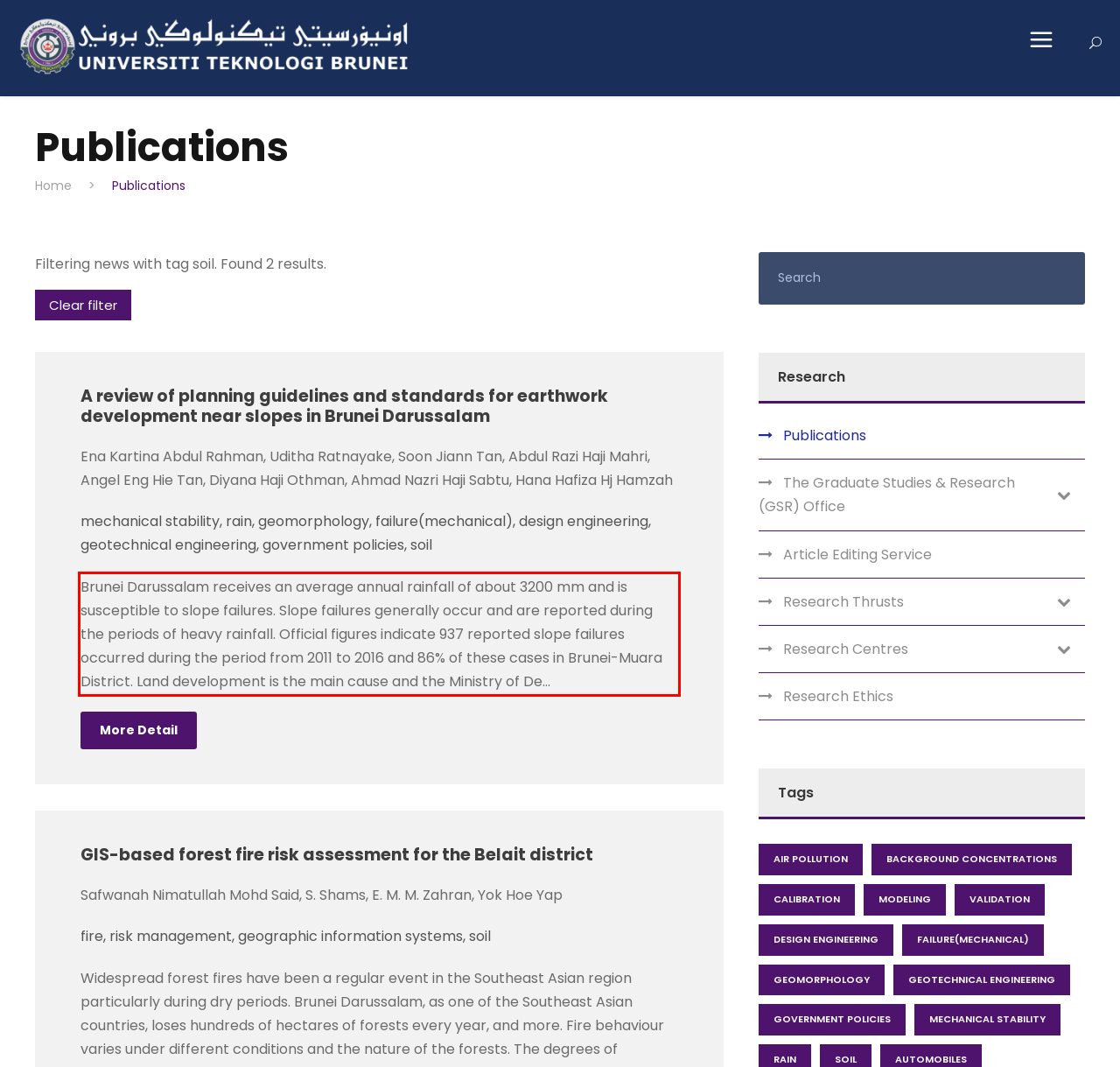Please examine the screenshot of the webpage and read the text present within the red rectangle bounding box.

Brunei Darussalam receives an average annual rainfall of about 3200 mm and is susceptible to slope failures. Slope failures generally occur and are reported during the periods of heavy rainfall. Official figures indicate 937 reported slope failures occurred during the period from 2011 to 2016 and 86% of these cases in Brunei-Muara District. Land development is the main cause and the Ministry of De...